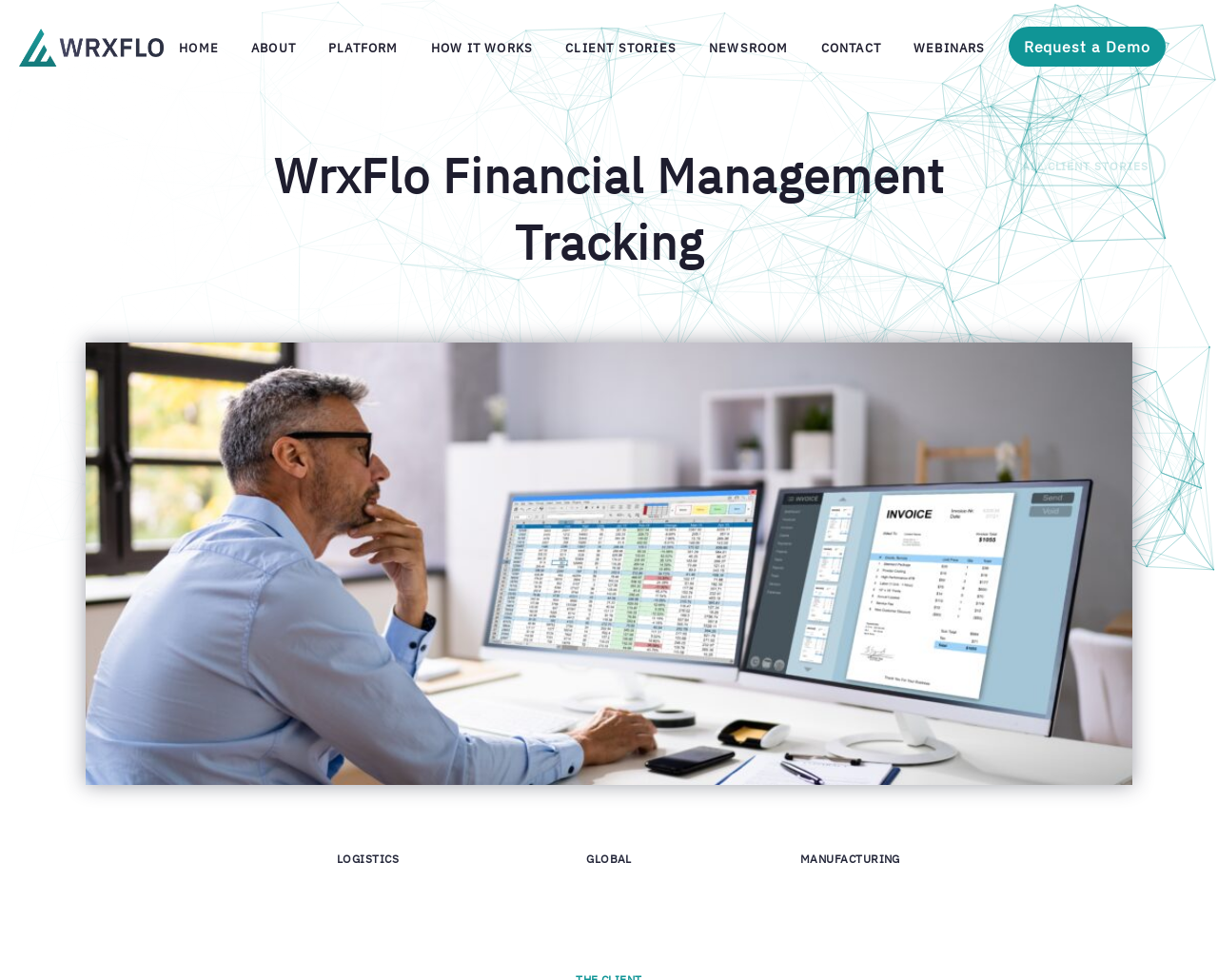Locate the bounding box coordinates of the UI element described by: "Request a Demo". The bounding box coordinates should consist of four float numbers between 0 and 1, i.e., [left, top, right, bottom].

[0.828, 0.027, 0.957, 0.068]